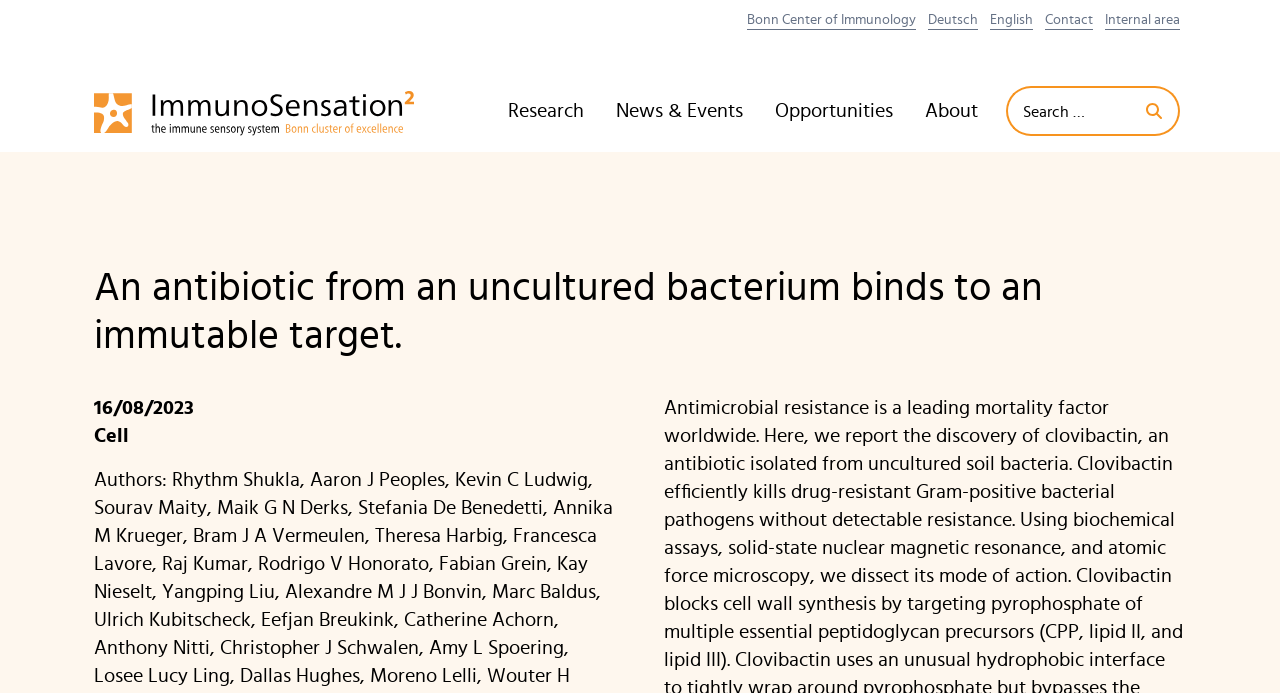Answer the question in one word or a short phrase:
How many links are there at the top of the webpage?

6